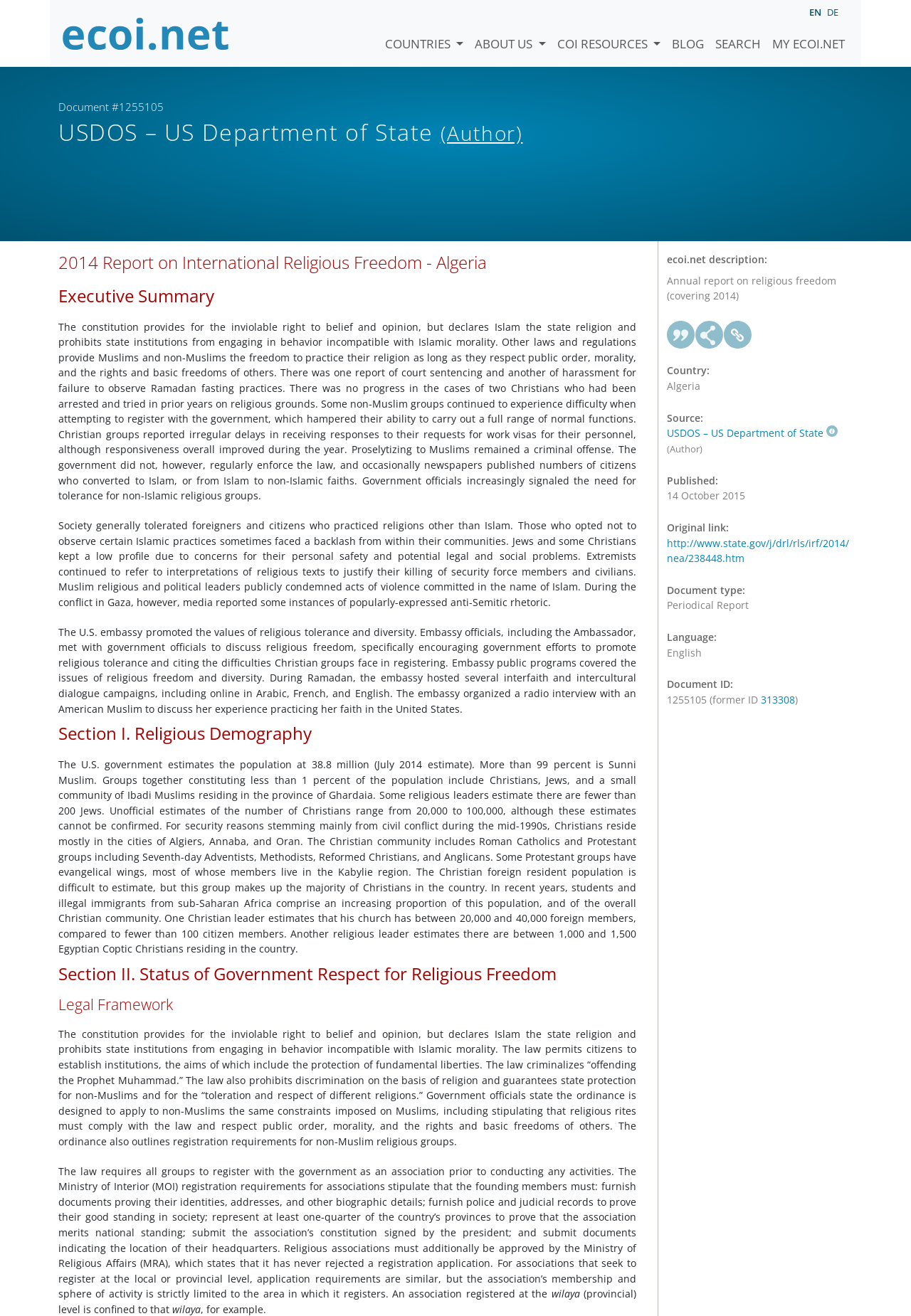Refer to the image and provide an in-depth answer to the question:
What is the estimated population of Algeria?

The estimated population of Algeria can be found in the 'Section I. Religious Demography' section, where it is stated as 'The U.S. government estimates the population at 38.8 million (July 2014 estimate)'.